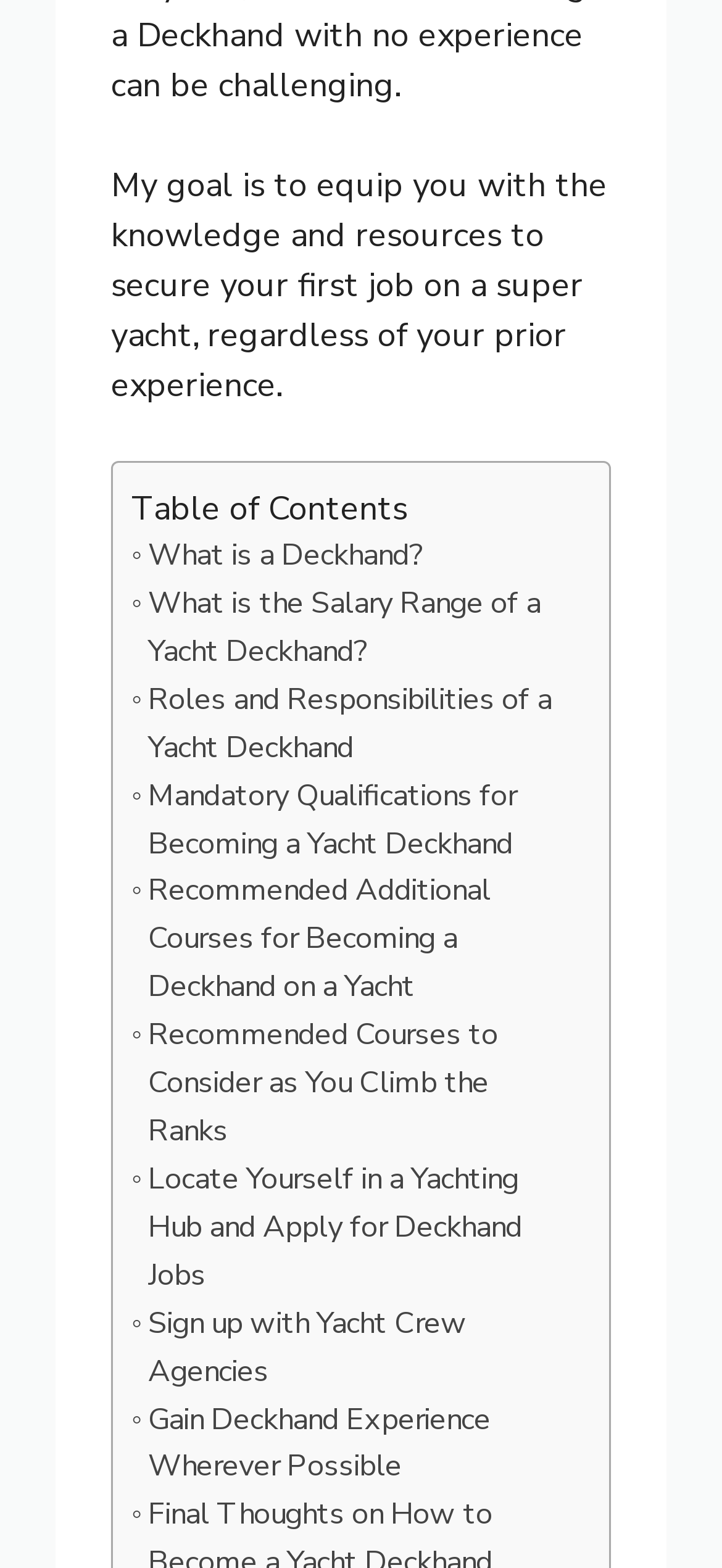Please specify the bounding box coordinates of the clickable region necessary for completing the following instruction: "Explore baby and kids products". The coordinates must consist of four float numbers between 0 and 1, i.e., [left, top, right, bottom].

None